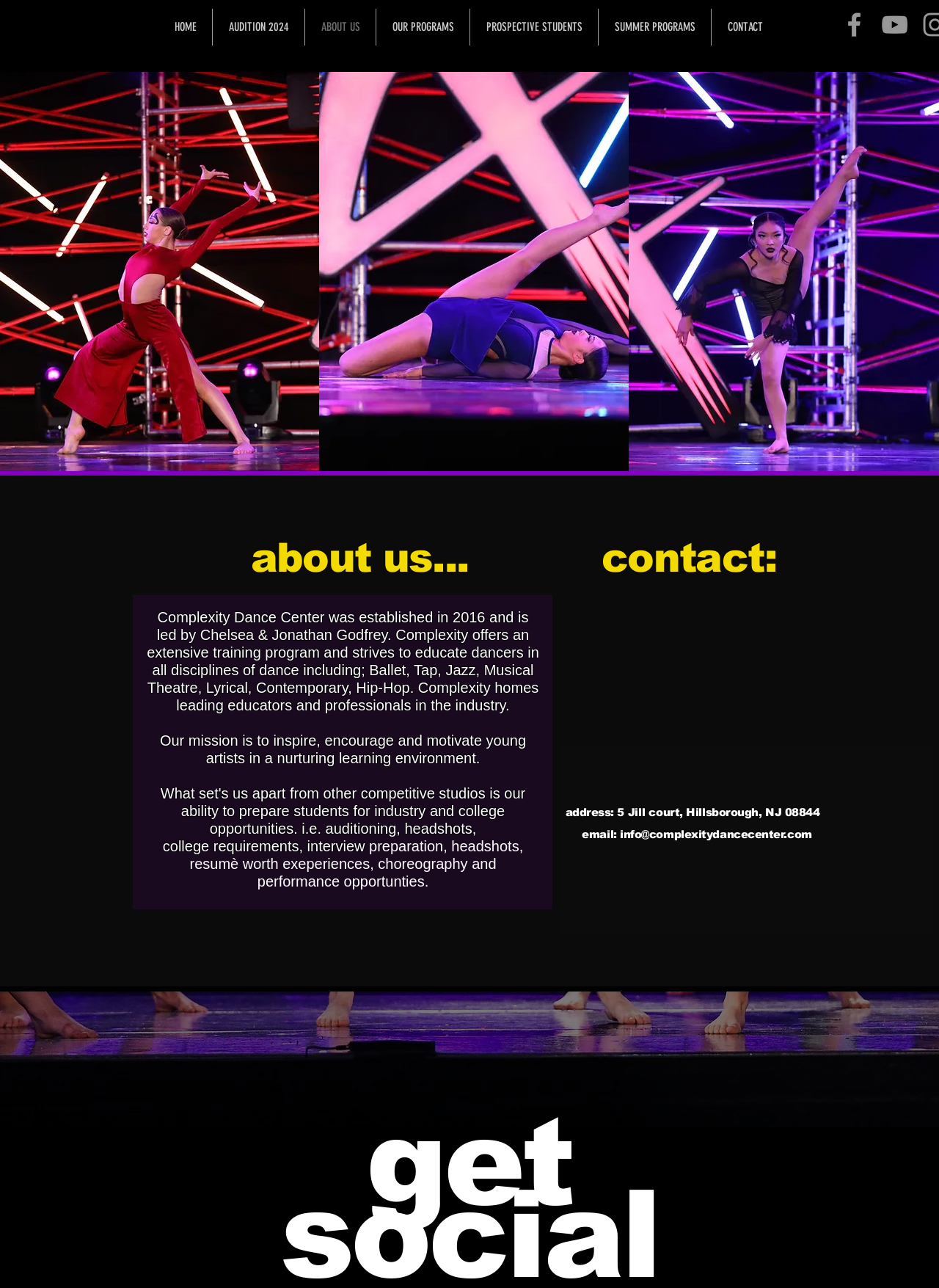Find and provide the bounding box coordinates for the UI element described with: "aria-label="Grey Facebook Icon"".

[0.893, 0.007, 0.927, 0.031]